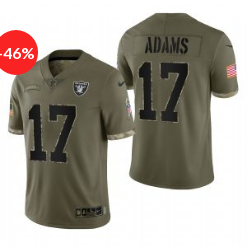Provide a comprehensive description of the image.

This image showcases the "Davante Adams Men's Las Vegas Raiders 2022 Salute To Service Olive Limited Jersey." The jersey features a military-inspired olive color, adorned with bold black numbering and letters, representing the player's name and number. It highlights the Raiders' shield logo on the front, along with an American flag patch, symbolizing support for the armed forces. A prominent "46%" discount tag indicates a significant price reduction, making it a compelling option for fans. This officially licensed jersey not only exemplifies team spirit but also pays homage to the NFL's Salute To Service initiative.